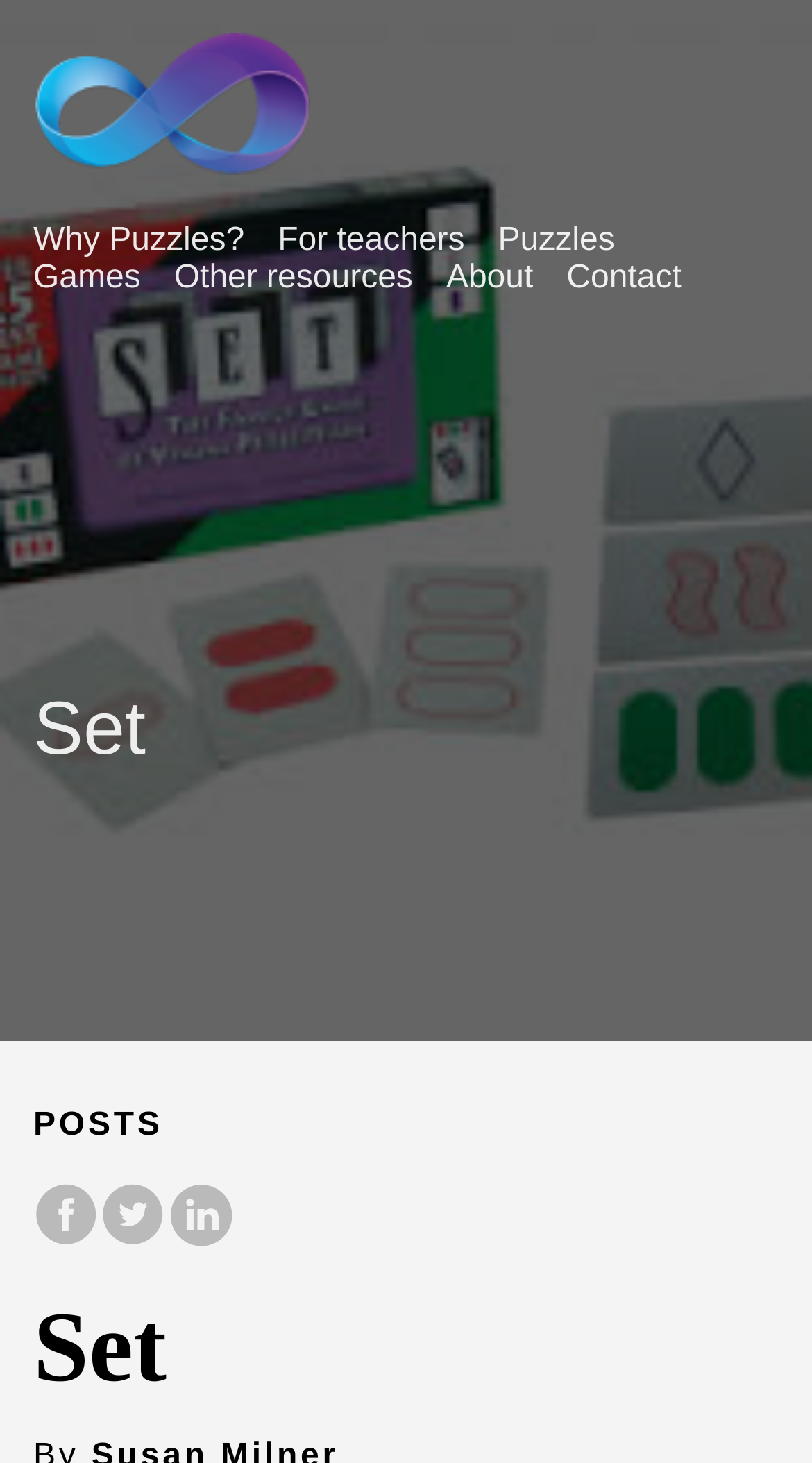Identify the bounding box for the described UI element: "Other resources".

[0.214, 0.178, 0.508, 0.202]